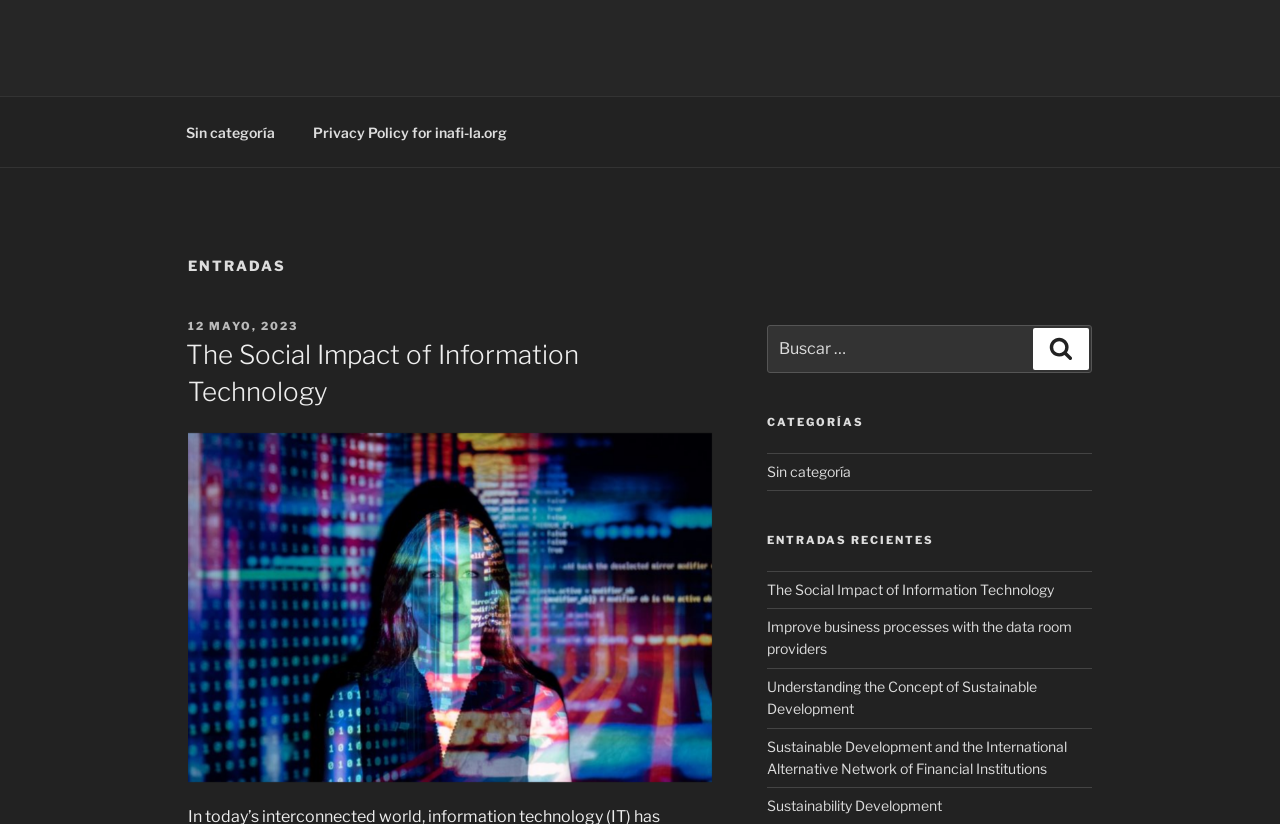Locate the coordinates of the bounding box for the clickable region that fulfills this instruction: "Visit the INAFI-LA.ORG homepage".

[0.147, 0.058, 0.373, 0.112]